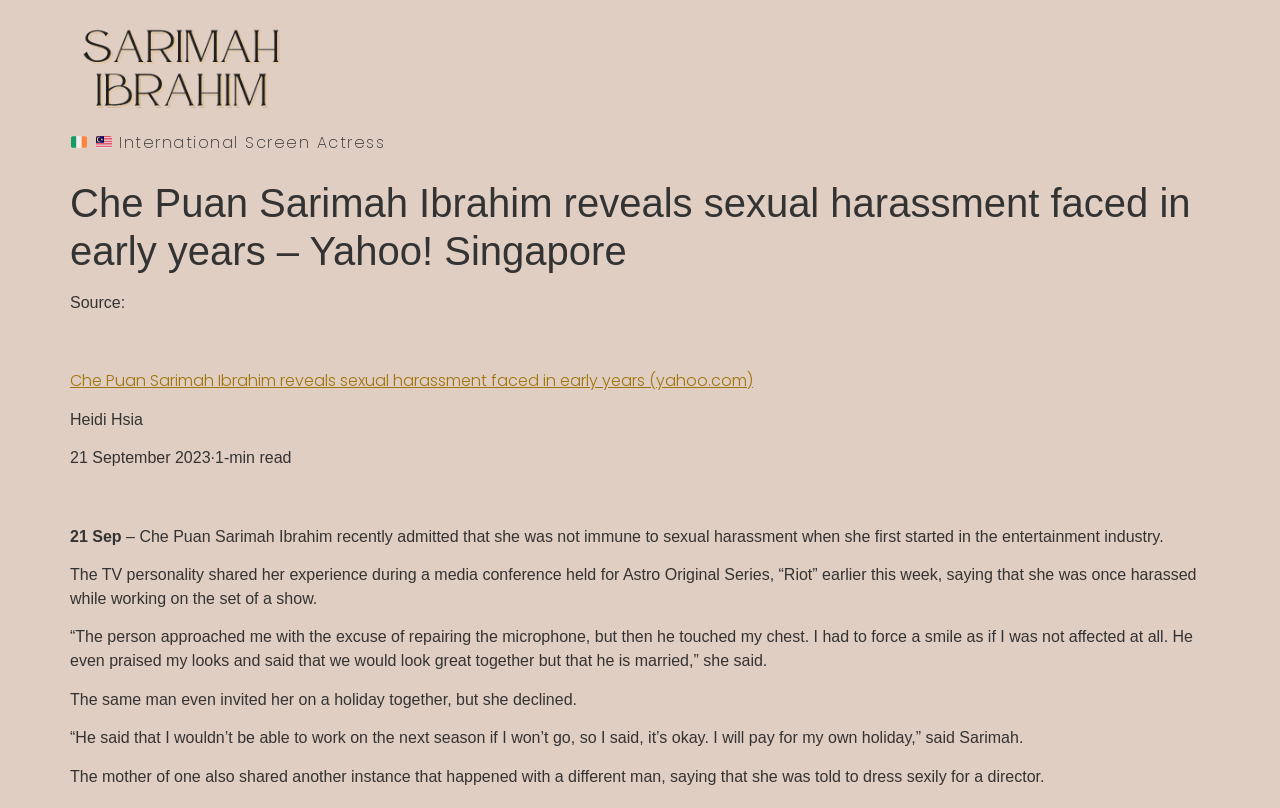Provide the text content of the webpage's main heading.

Che Puan Sarimah Ibrahim reveals sexual harassment faced in early years – Yahoo! Singapore